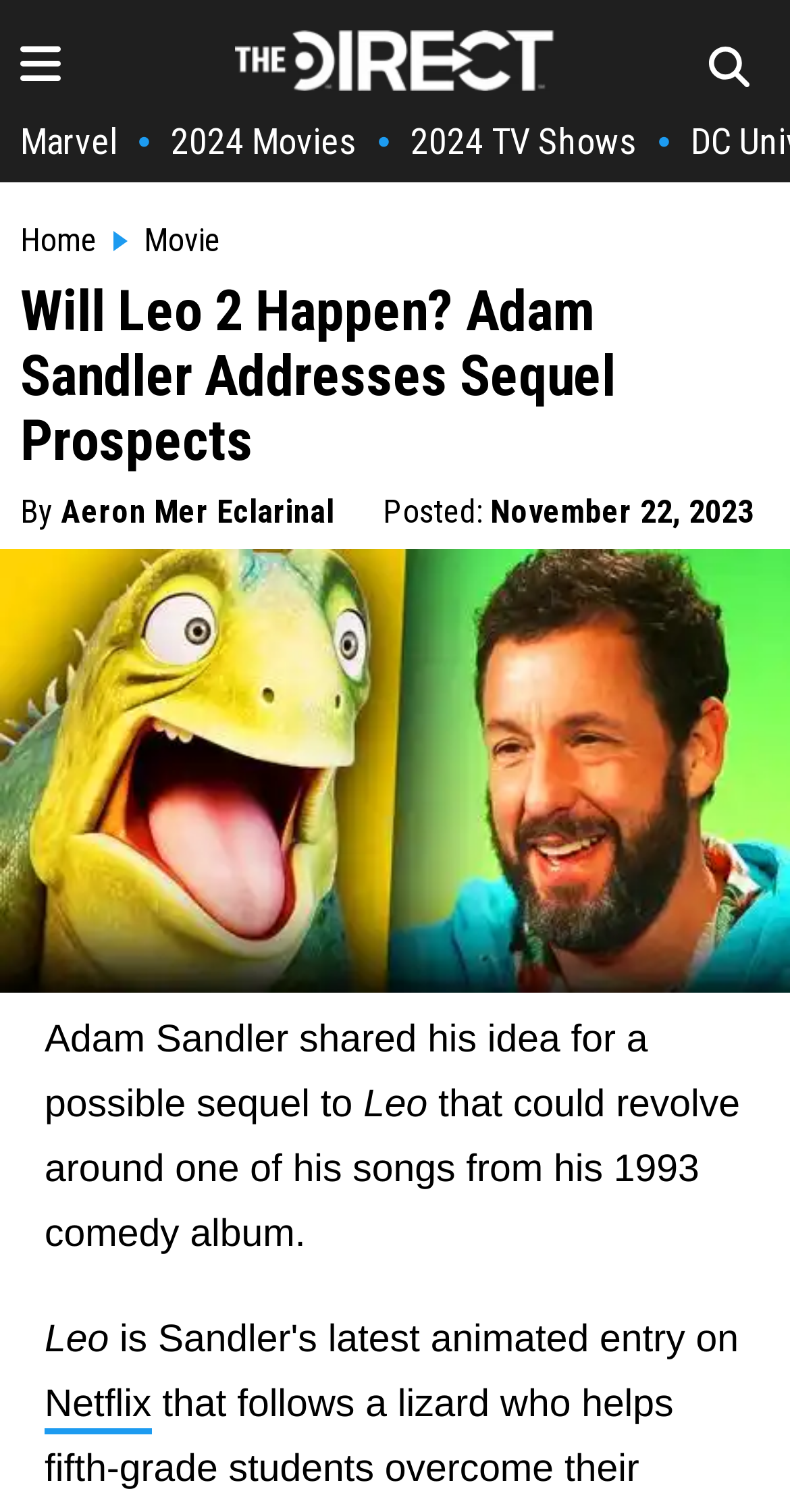Show the bounding box coordinates of the element that should be clicked to complete the task: "go to Home".

[0.026, 0.147, 0.123, 0.172]